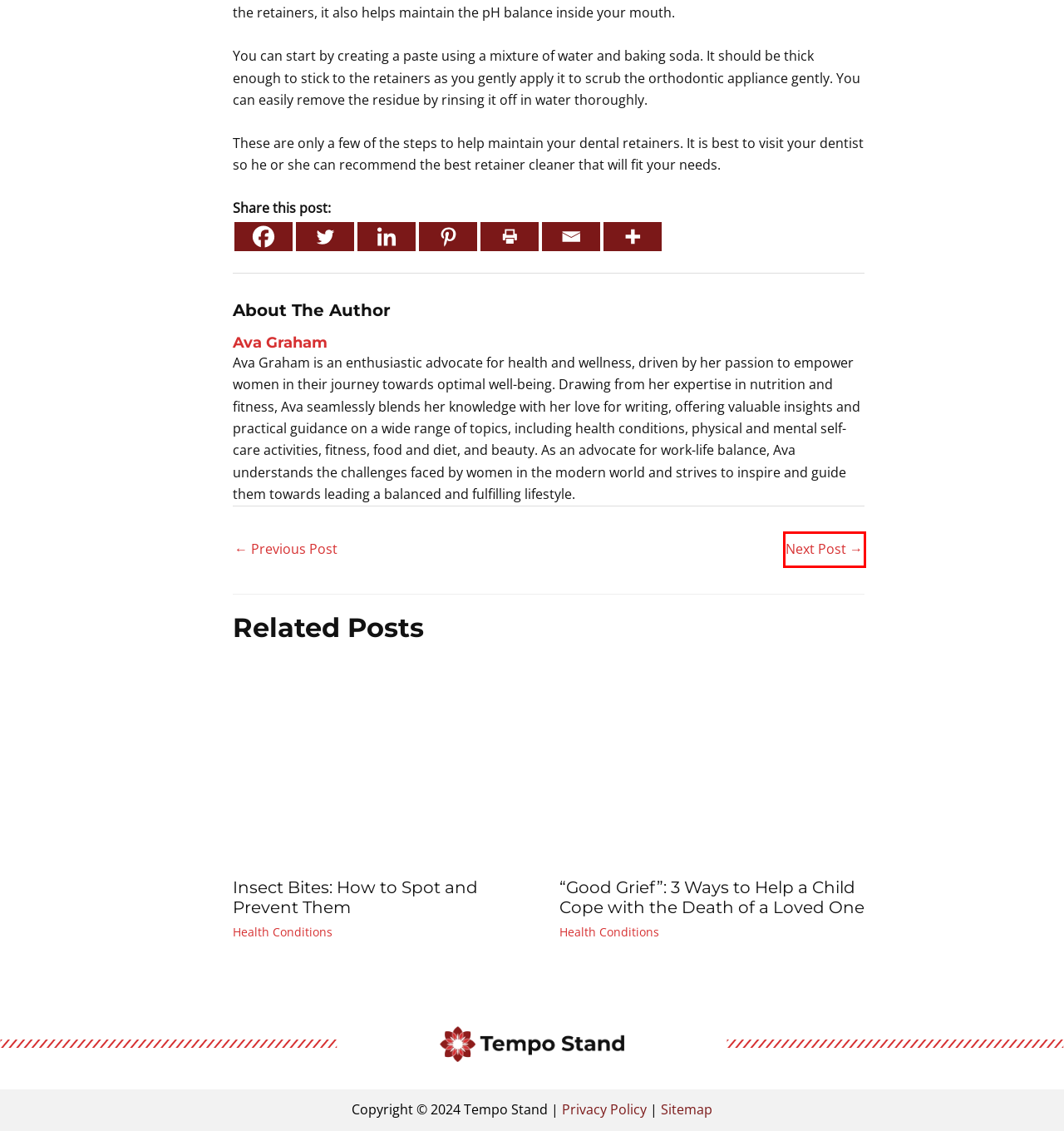Please examine the screenshot provided, which contains a red bounding box around a UI element. Select the webpage description that most accurately describes the new page displayed after clicking the highlighted element. Here are the candidates:
A. Health Conditions Archives | Tempo Stand
B. 4 Ways to Achieve the Pair of Eyelashes You've Been Dreaming Of | Tempo Stand
C. Insect Bites to Look Out For | Tempo Stand
D. Why Mental Health Aid is Necessary for Health Practitioners | Tempo Stand
E. Food & Diet Archives | Tempo Stand
F. Tempo Stand | Enhancing Women's Health, Wellness, & Work-Life Harmony
G. Fitness Archives | Tempo Stand
H. 3 Ways to Help a Child Cope with the Death of a Loved One | Tempo Stand

B